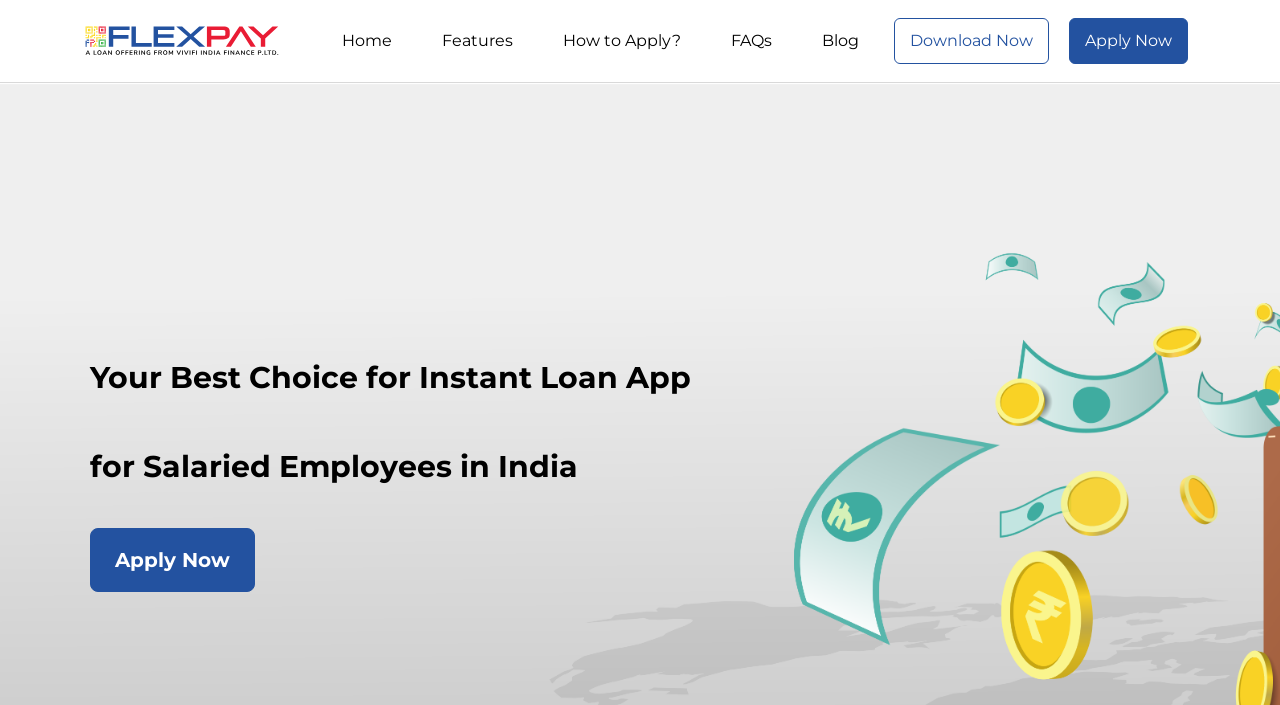What type of employees is the loan app for?
Give a one-word or short phrase answer based on the image.

Salaried employees